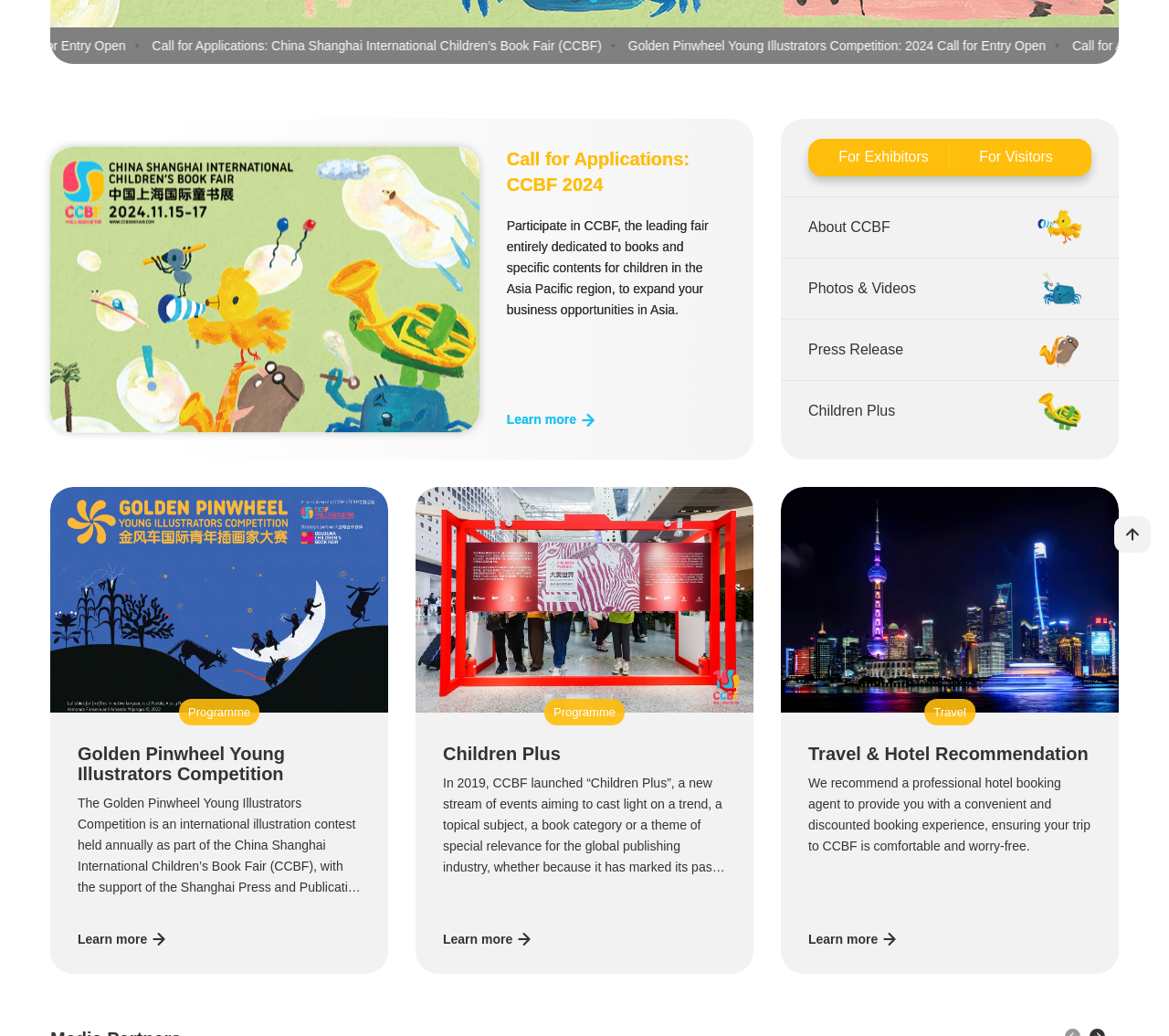Based on the element description, predict the bounding box coordinates (top-left x, top-left y, bottom-right x, bottom-right y) for the UI element in the screenshot: Photos & Videos

[0.668, 0.249, 0.957, 0.308]